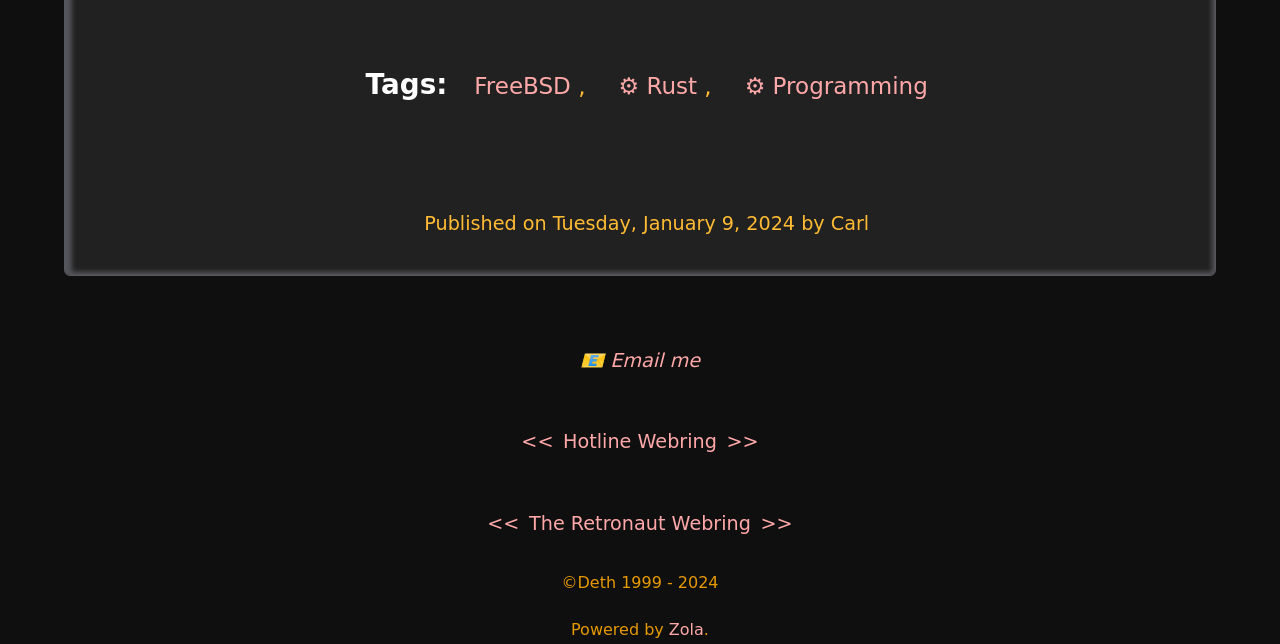What are the tags of the post?
Answer the question with detailed information derived from the image.

The tags of the post can be found in the footer section, where it says 'Tags: FreeBSD, Rust, Programming'.